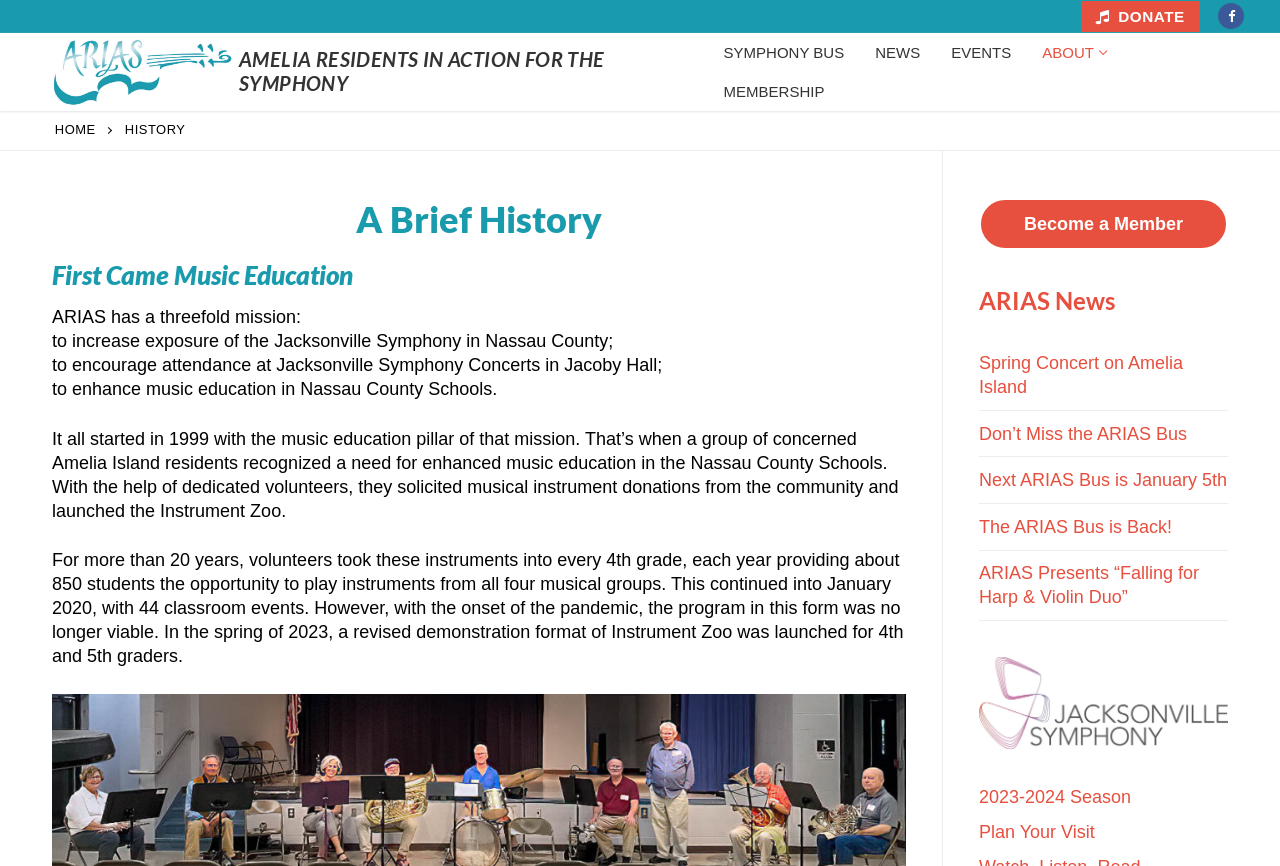Describe all visible elements and their arrangement on the webpage.

The webpage is about Amelia Residents in Action for the Symphony (ARIAS), a organization dedicated to promoting music education and the Jacksonville Symphony in Nassau County. 

At the top right corner, there are several links, including "DONATE", "Facebook", and the organization's name, which is also an image. Below these links, there is a horizontal navigation menu with links to "AMELIA RESIDENTS IN ACTION FOR THE SYMPHONY", "SYMPHONY BUS", "NEWS", "EVENTS", "ABOUT", and "MEMBERSHIP". 

On the left side, there is a vertical navigation menu with a "HOME" link at the top, followed by a "HISTORY" heading. Below the "HISTORY" heading, there are three subheadings: "A Brief History", "First Came Music Education", and the organization's threefold mission. 

The main content of the webpage is about the history of ARIAS, which started in 1999 with a focus on music education in Nassau County Schools. The text describes how the organization launched the Instrument Zoo program, which provided musical instruments to 4th-grade students, and how the program evolved over the years due to the pandemic. 

On the right side, there are several links to news articles, including "ARIAS News", "Spring Concert on Amelia Island", "Don’t Miss the ARIAS Bus", and others. There is also an image at the bottom right corner.